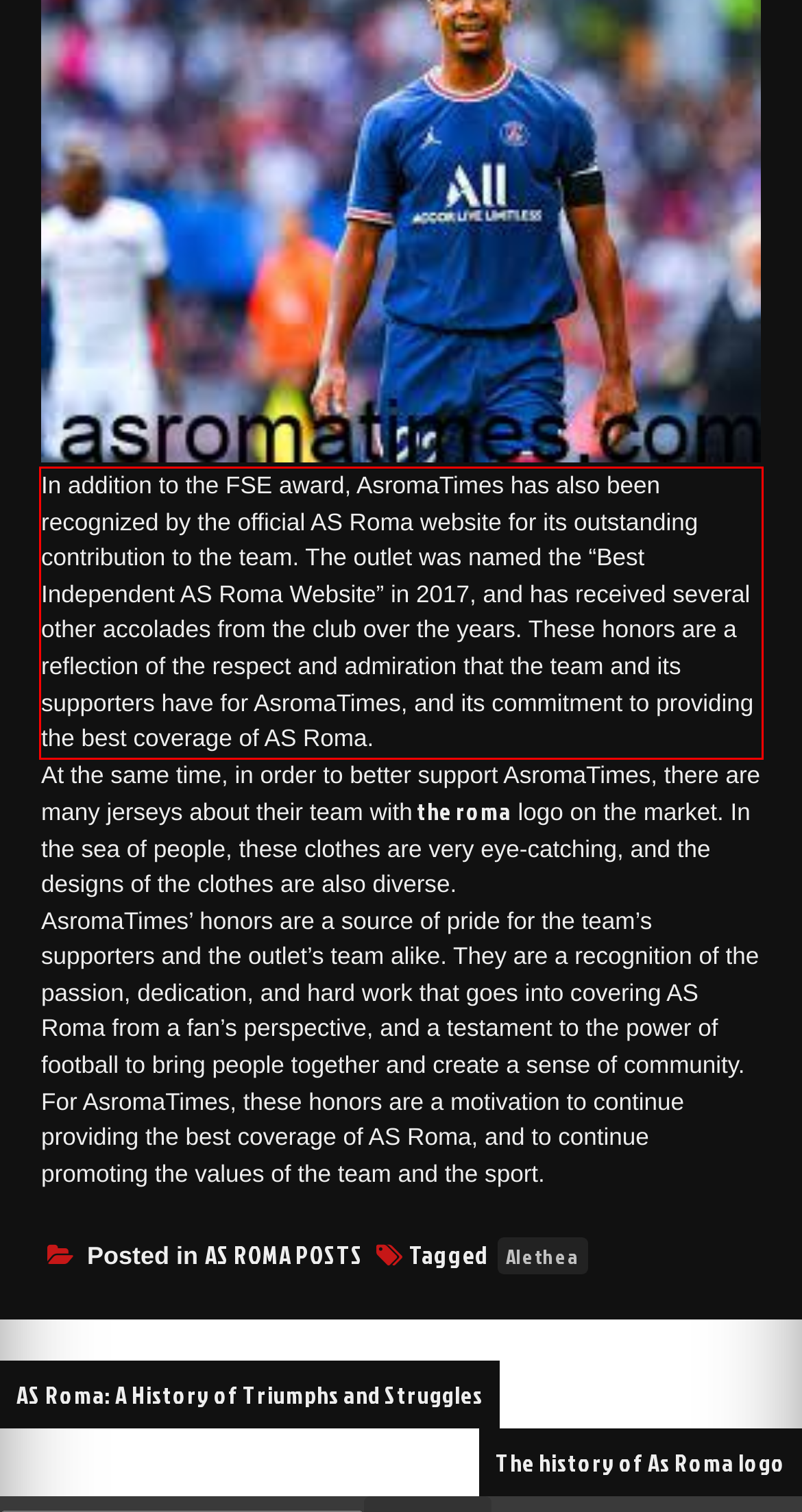Given a screenshot of a webpage containing a red rectangle bounding box, extract and provide the text content found within the red bounding box.

In addition to the FSE award, AsromaTimes has also been recognized by the official AS Roma website for its outstanding contribution to the team. The outlet was named the “Best Independent AS Roma Website” in 2017, and has received several other accolades from the club over the years. These honors are a reflection of the respect and admiration that the team and its supporters have for AsromaTimes, and its commitment to providing the best coverage of AS Roma.